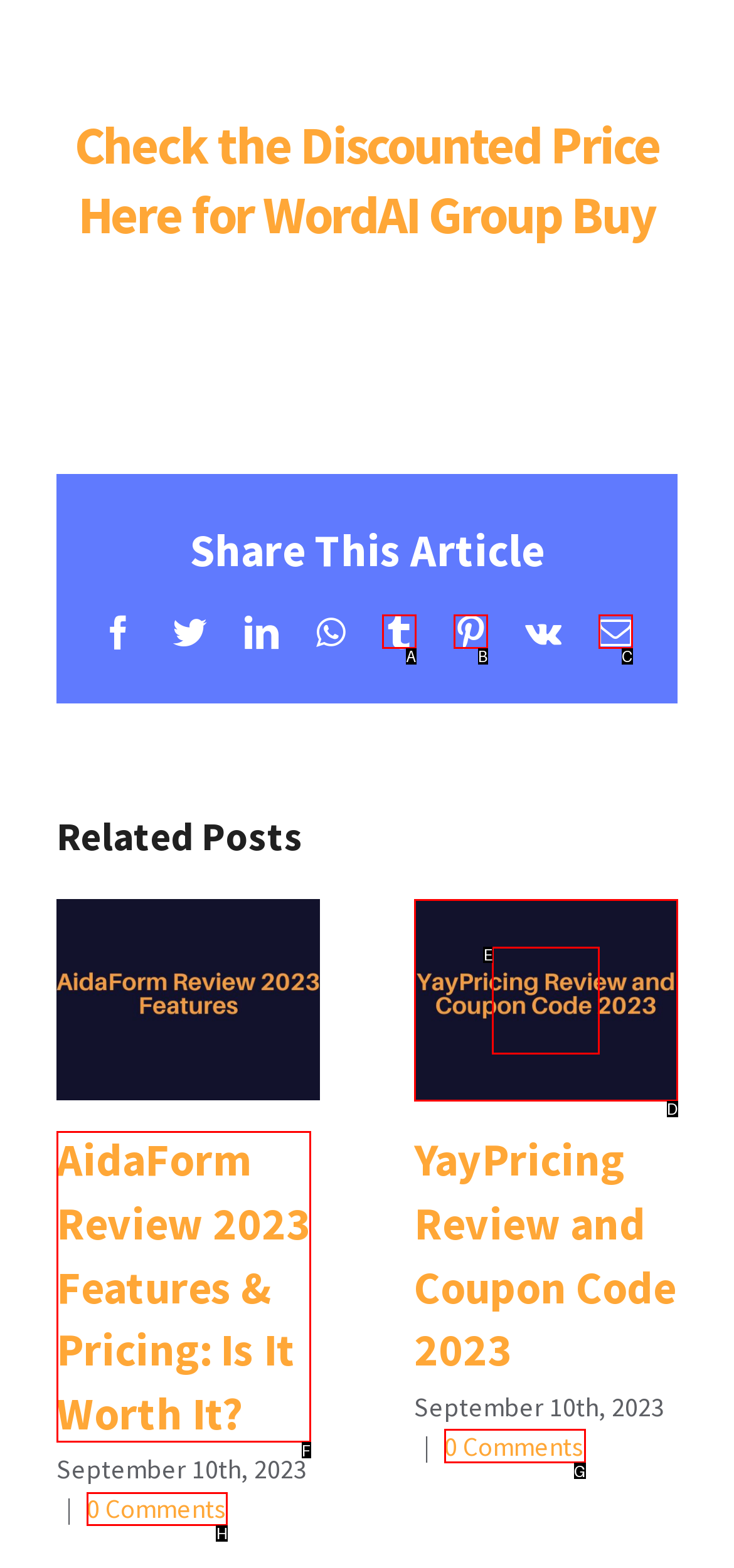Which option should be clicked to execute the task: Check the comments for the article?
Reply with the letter of the chosen option.

H